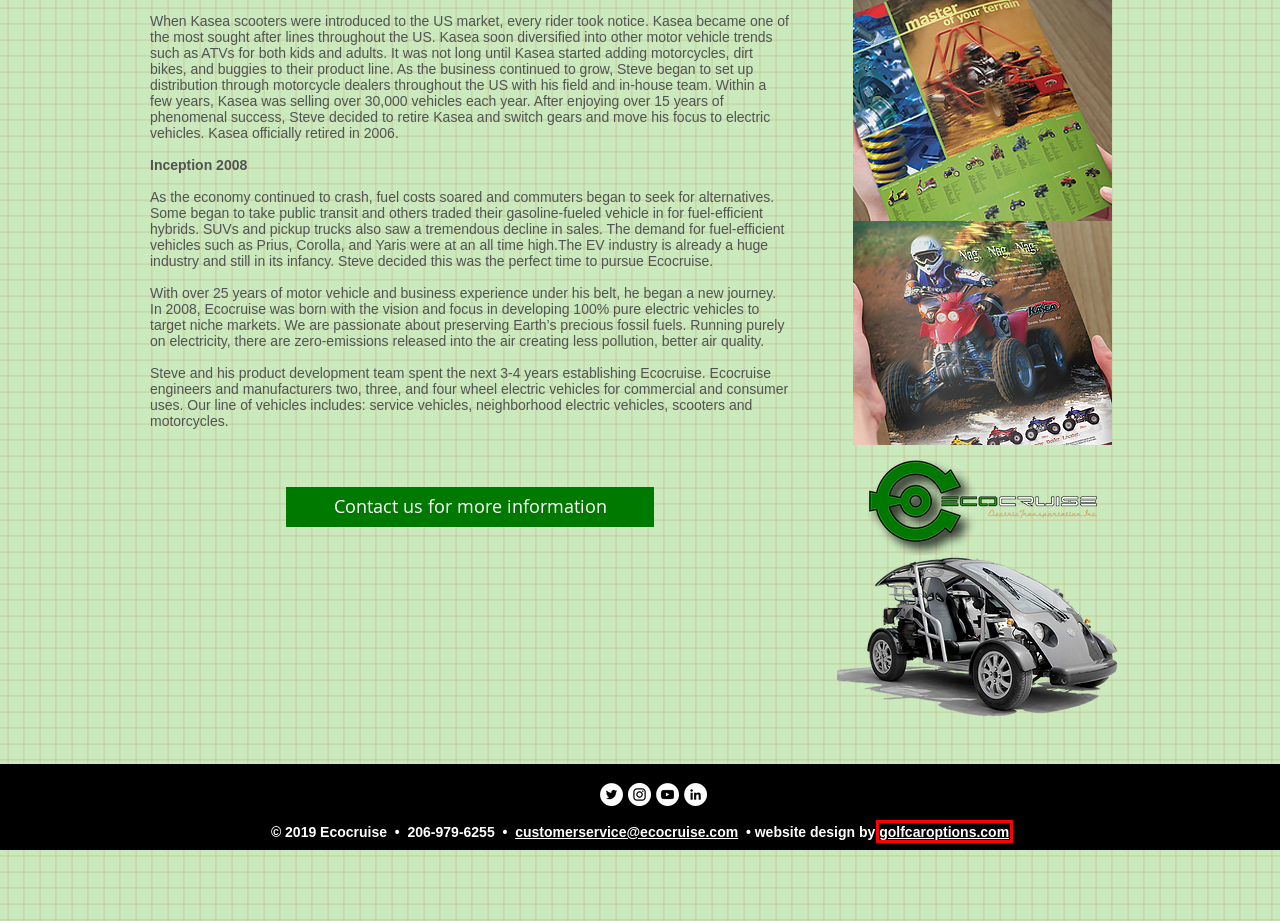Analyze the screenshot of a webpage featuring a red rectangle around an element. Pick the description that best fits the new webpage after interacting with the element inside the red bounding box. Here are the candidates:
A. Service Vehicles | Ecocruise Electric Vehicles & Golf Carts
B. Ecocruise Cruser Sport | All Electric Vehicles
C. Contact | Ecocruise Electric Vehicles & Golf Carts
D. Dealers | Ecocruise Electric Vehicles & Golf Carts
E. International | Ecocruise Electric Vehicles & Golf Carts
F. Cruser Sport | Ecocruise Electric Vehicles & Golf Carts
G. Future Releases | Ecocruise Electric Vehicles & Golf Carts
H. Golf Car Options

H